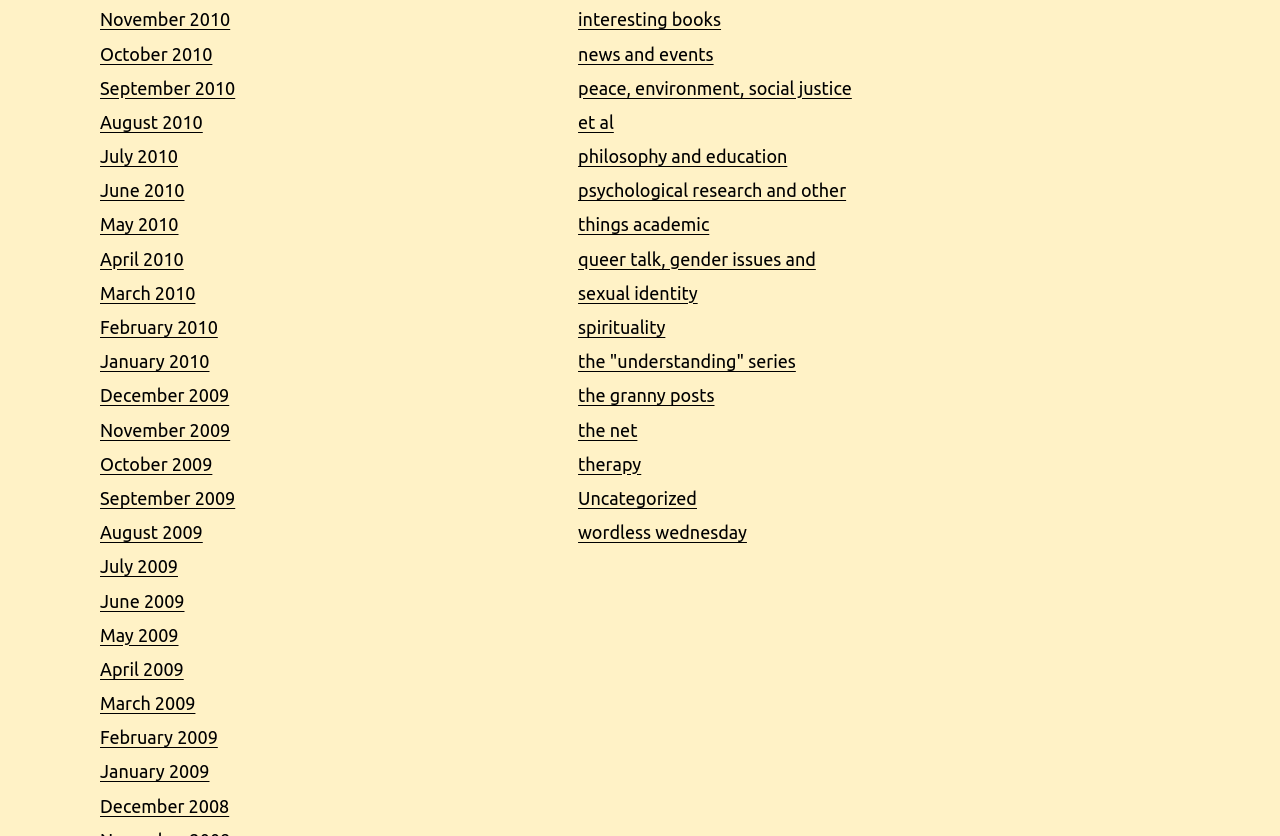Please predict the bounding box coordinates (top-left x, top-left y, bottom-right x, bottom-right y) for the UI element in the screenshot that fits the description: the net

[0.452, 0.502, 0.498, 0.526]